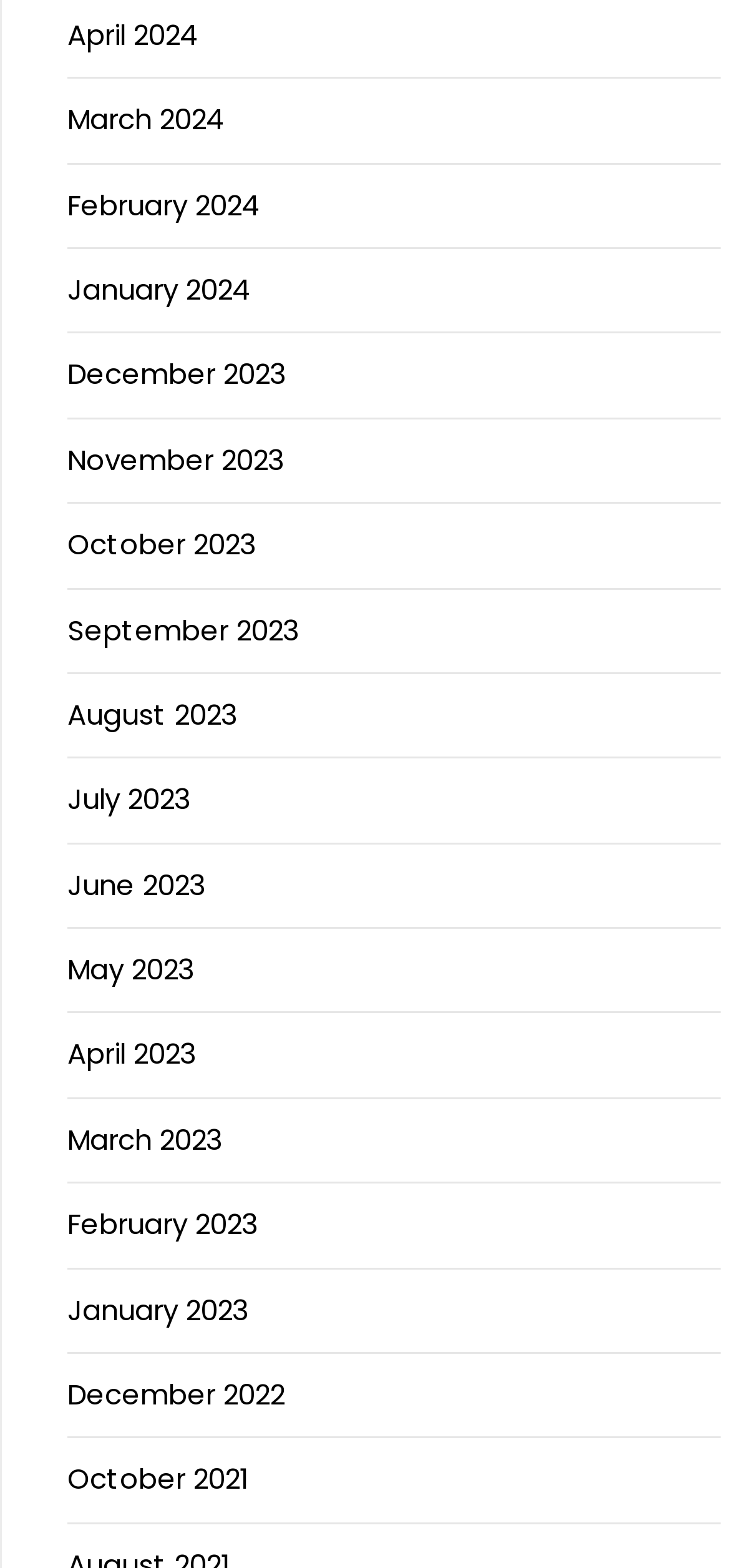Provide the bounding box coordinates of the HTML element described by the text: "April 2024". The coordinates should be in the format [left, top, right, bottom] with values between 0 and 1.

[0.092, 0.009, 0.272, 0.035]